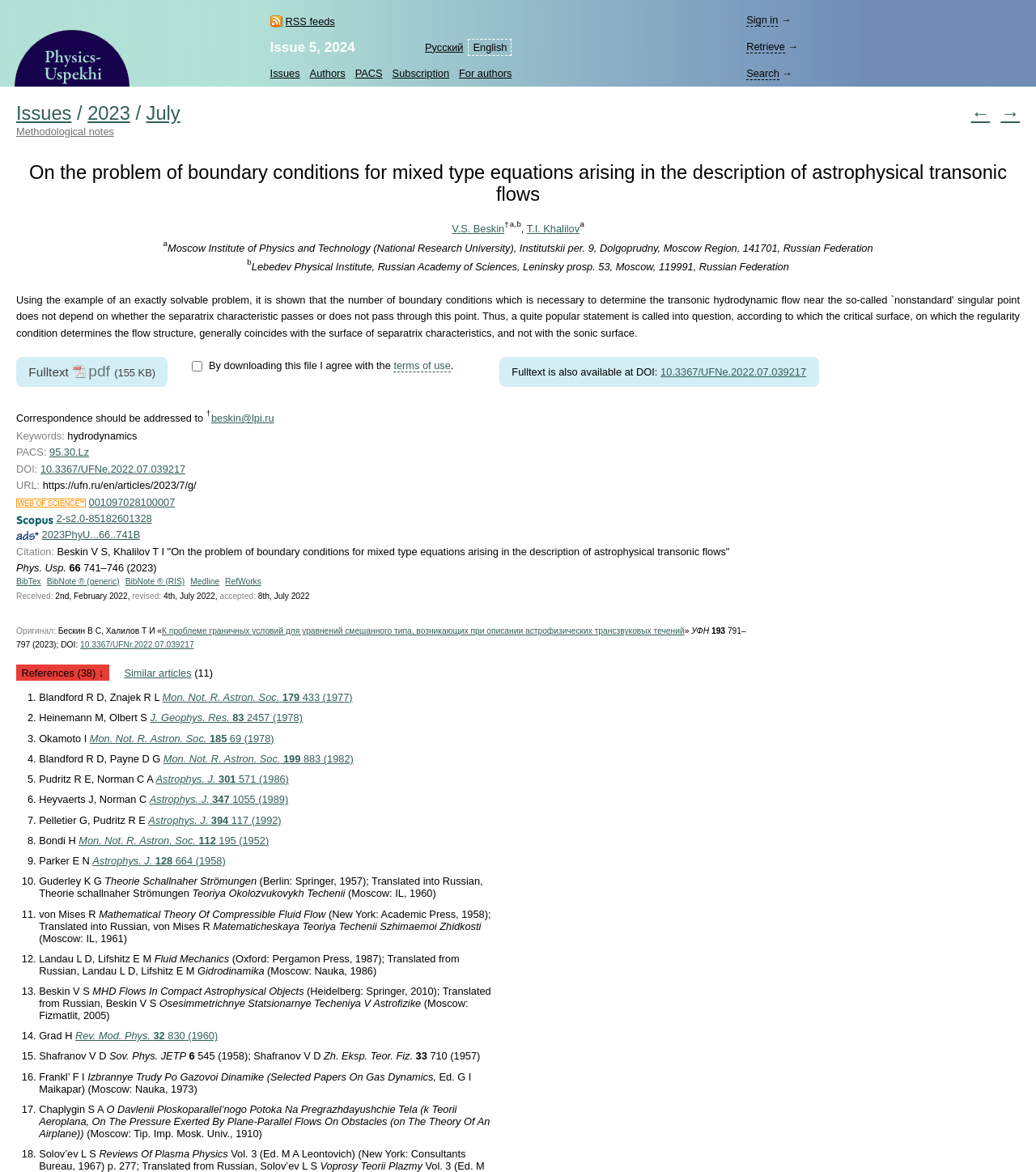Provide a brief response to the question using a single word or phrase: 
What is the issue number mentioned on the webpage?

5